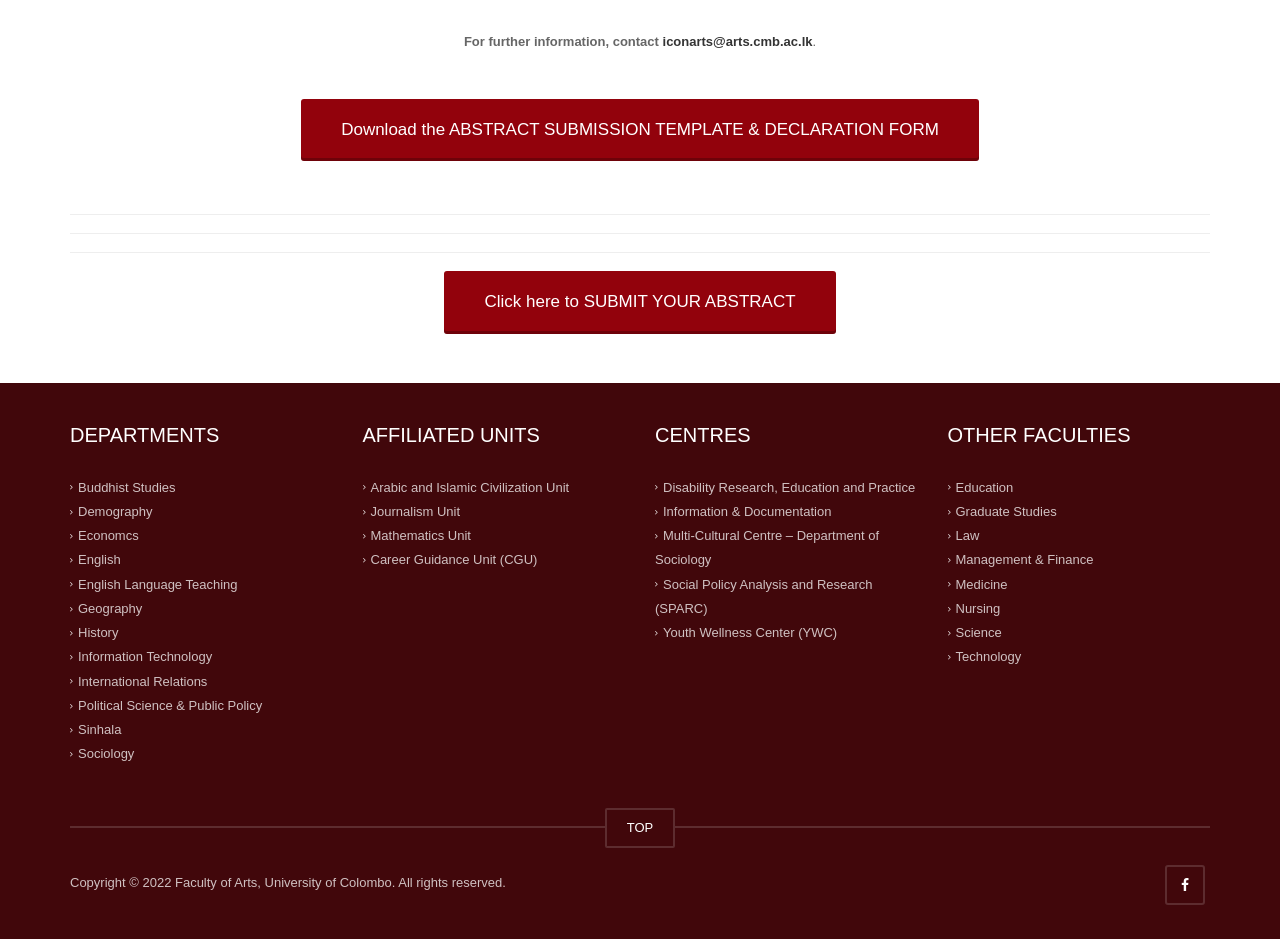Locate the bounding box coordinates of the element to click to perform the following action: 'Click Contact Us'. The coordinates should be given as four float values between 0 and 1, in the form of [left, top, right, bottom].

None